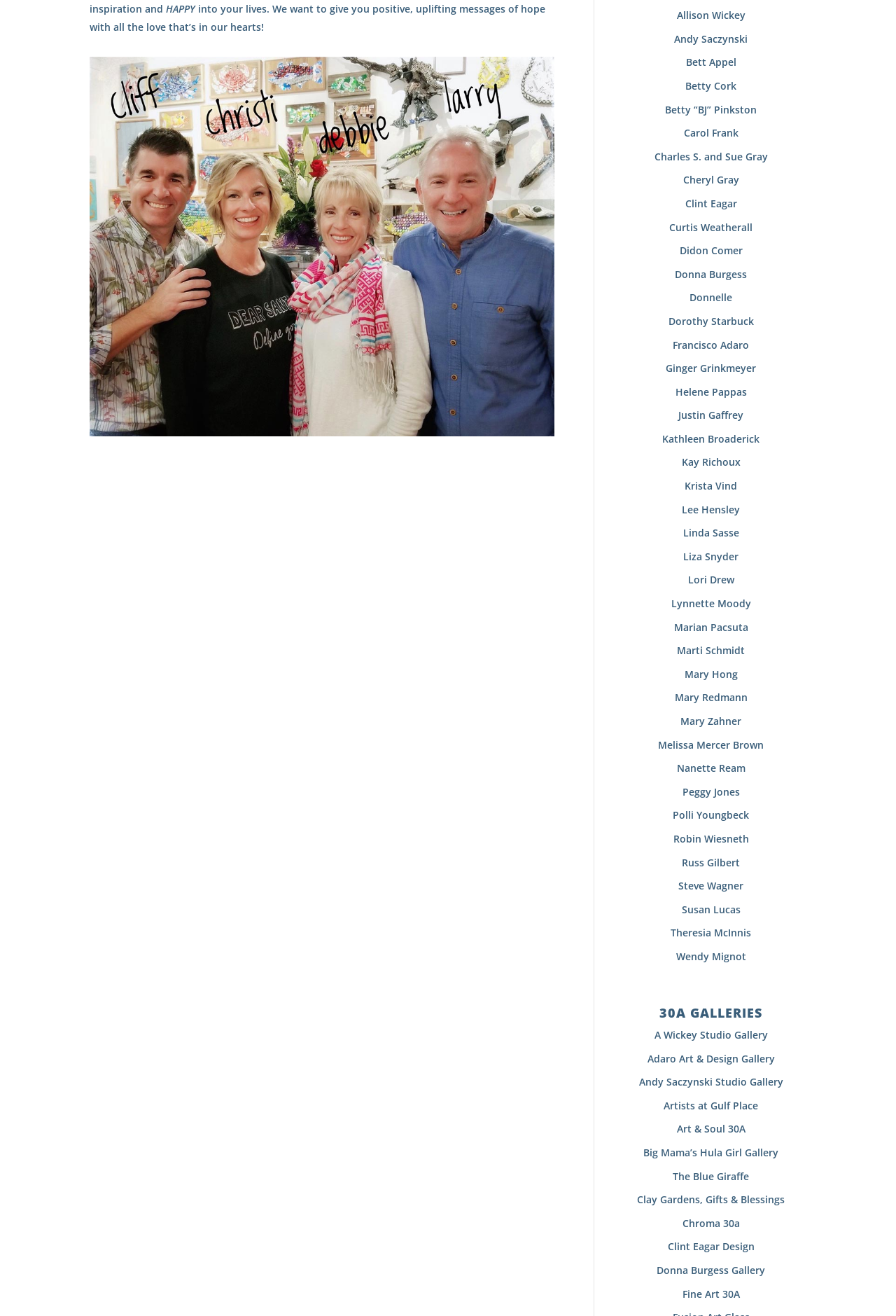Provide the bounding box coordinates, formatted as (top-left x, top-left y, bottom-right x, bottom-right y), with all values being floating point numbers between 0 and 1. Identify the bounding box of the UI element that matches the description: Adaro Art & Design Gallery

[0.722, 0.799, 0.865, 0.809]